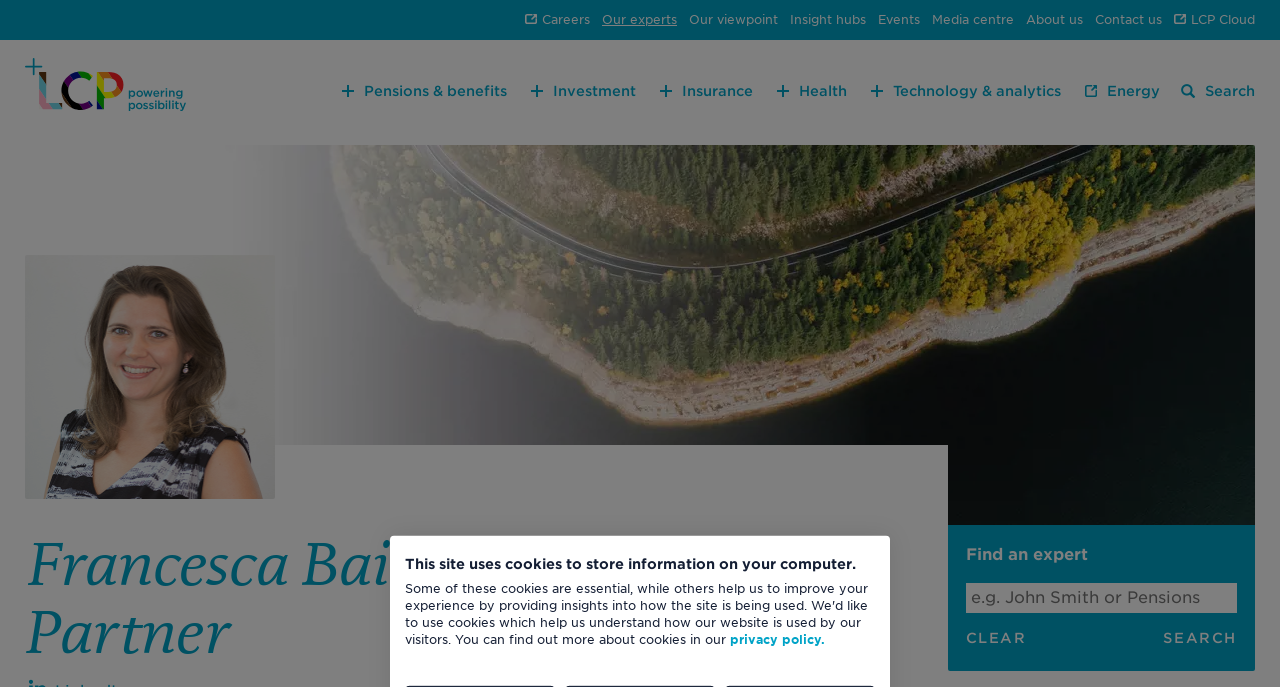Locate the bounding box coordinates of the area that needs to be clicked to fulfill the following instruction: "search for an expert". The coordinates should be in the format of four float numbers between 0 and 1, namely [left, top, right, bottom].

[0.909, 0.892, 0.966, 0.951]